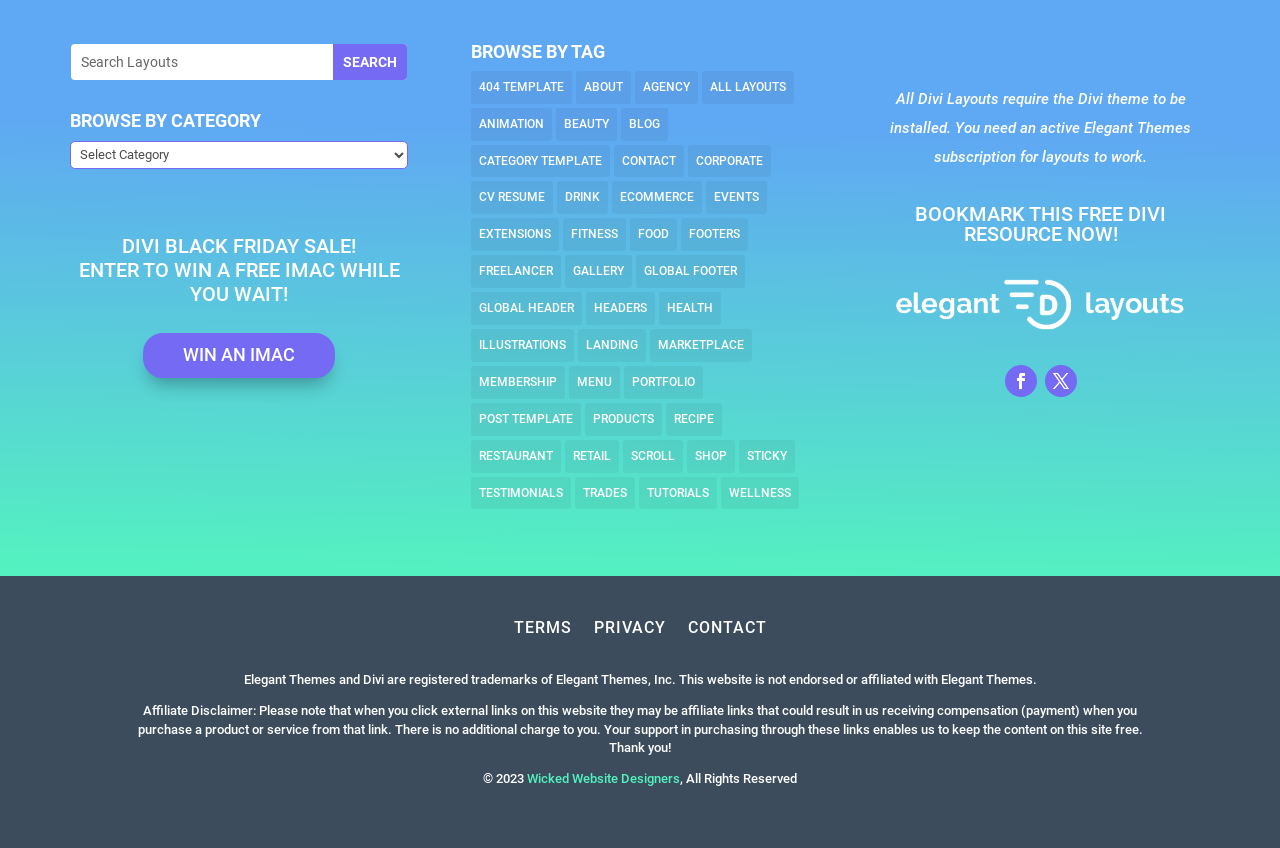Given the element description "All Layouts" in the screenshot, predict the bounding box coordinates of that UI element.

[0.548, 0.083, 0.62, 0.122]